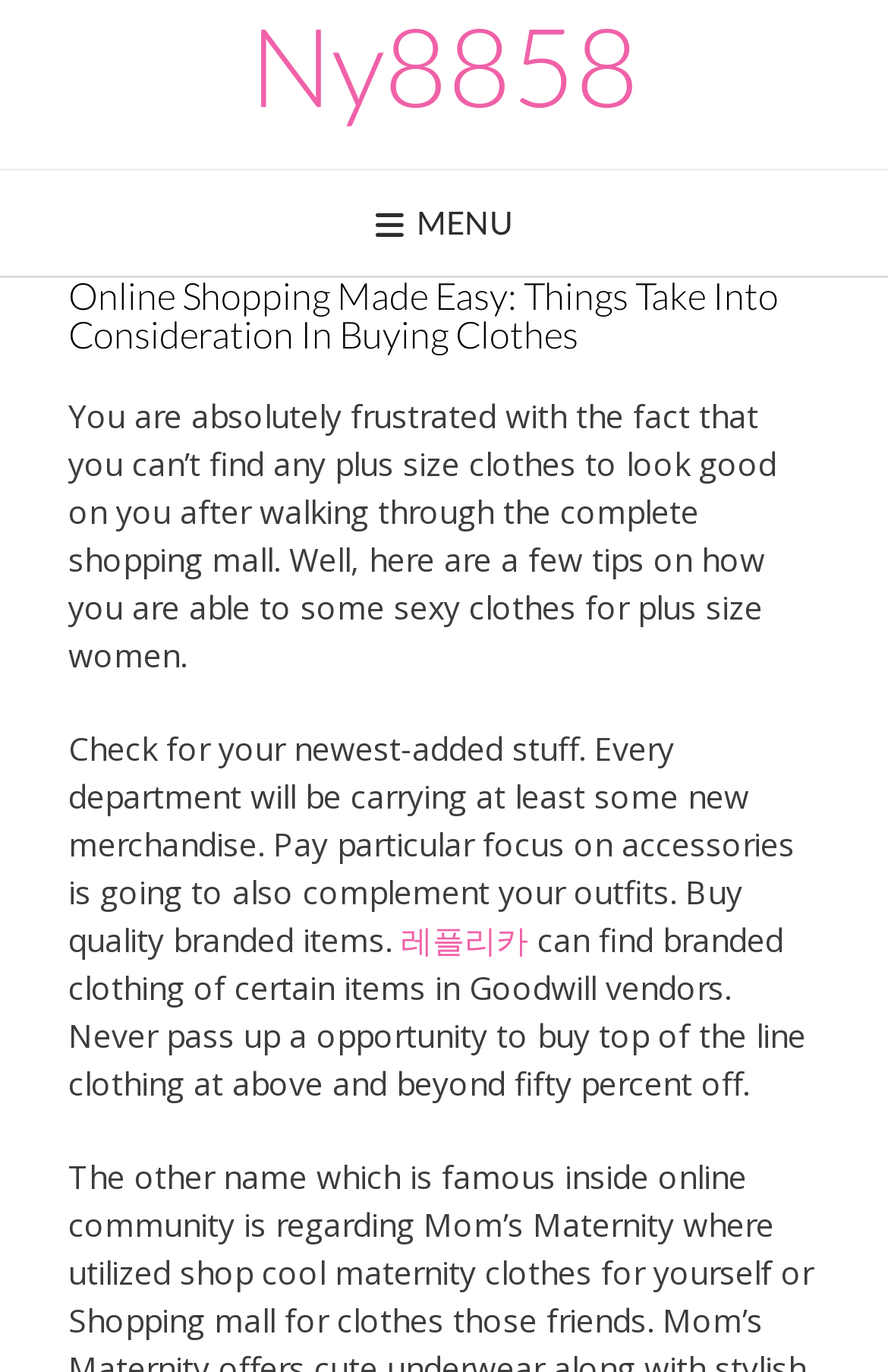What is the language of the linked website?
Answer the question with a thorough and detailed explanation.

The linked website '레플리카' appears to be in Korean, as the text is written in Korean characters, indicating that the website may be targeted towards a Korean-speaking audience.